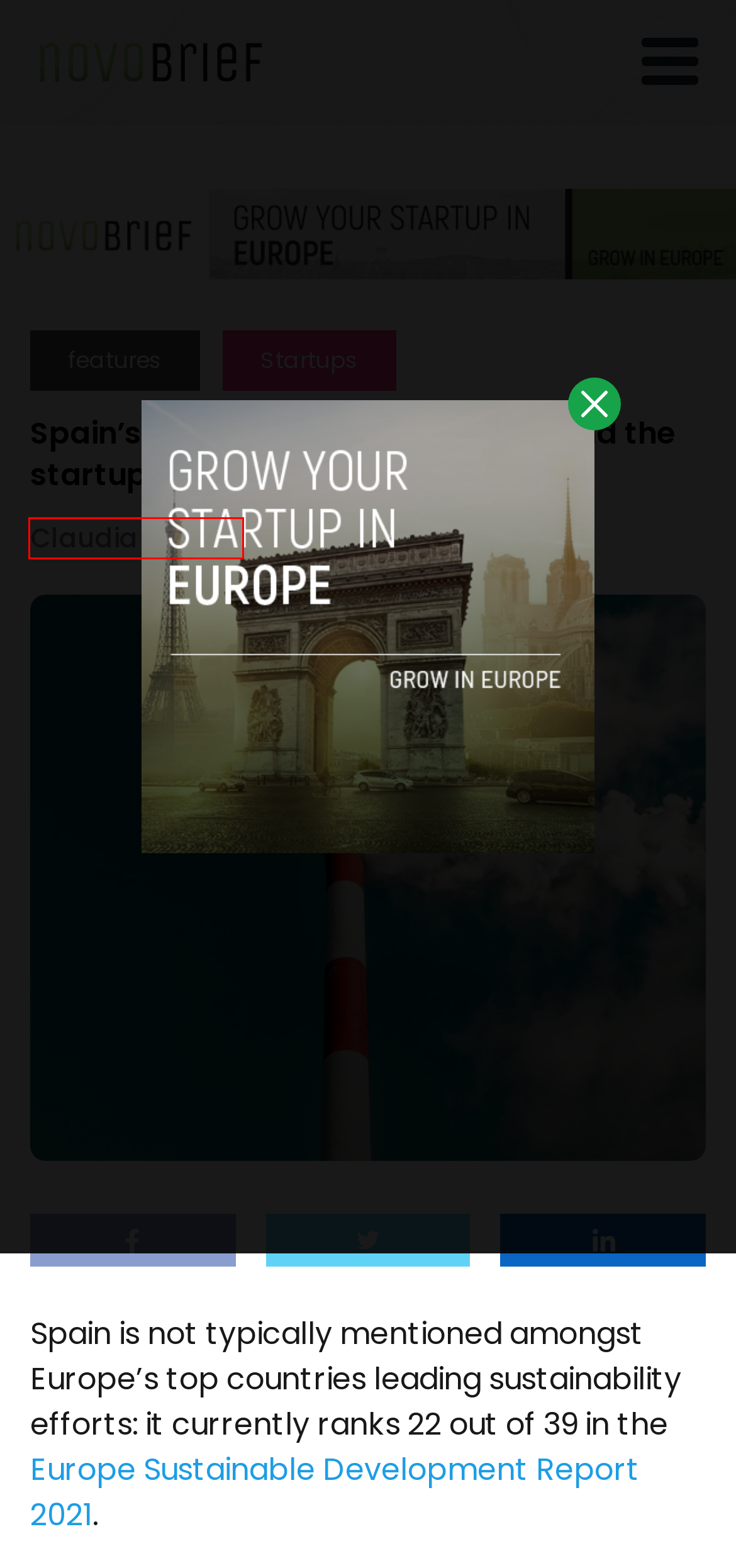Look at the screenshot of a webpage with a red bounding box and select the webpage description that best corresponds to the new page after clicking the element in the red box. Here are the options:
A. Claudia Santos, Author at Novobrief
B. Interviews - Novobrief
C. Fundraising - Novobrief
D. Startups - Novobrief
E. Home - Novobrief
F. Europe Sustainable Development Report 2021
G. features - Novobrief
H. GROW YOUR STARTUP IN EUROPE - Novobrief

A